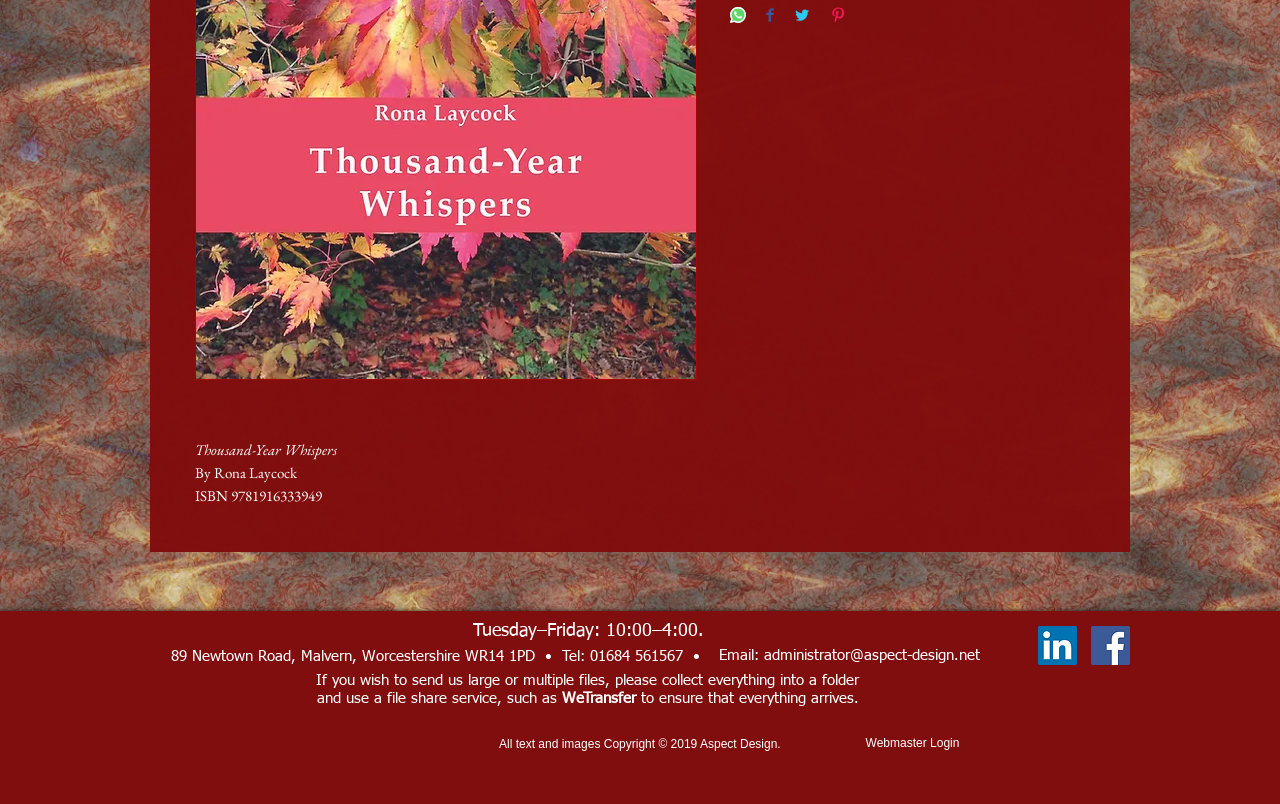Locate the bounding box coordinates for the element described below: "parent_node: Email * aria-describedby="email-notes" name="email"". The coordinates must be four float values between 0 and 1, formatted as [left, top, right, bottom].

None